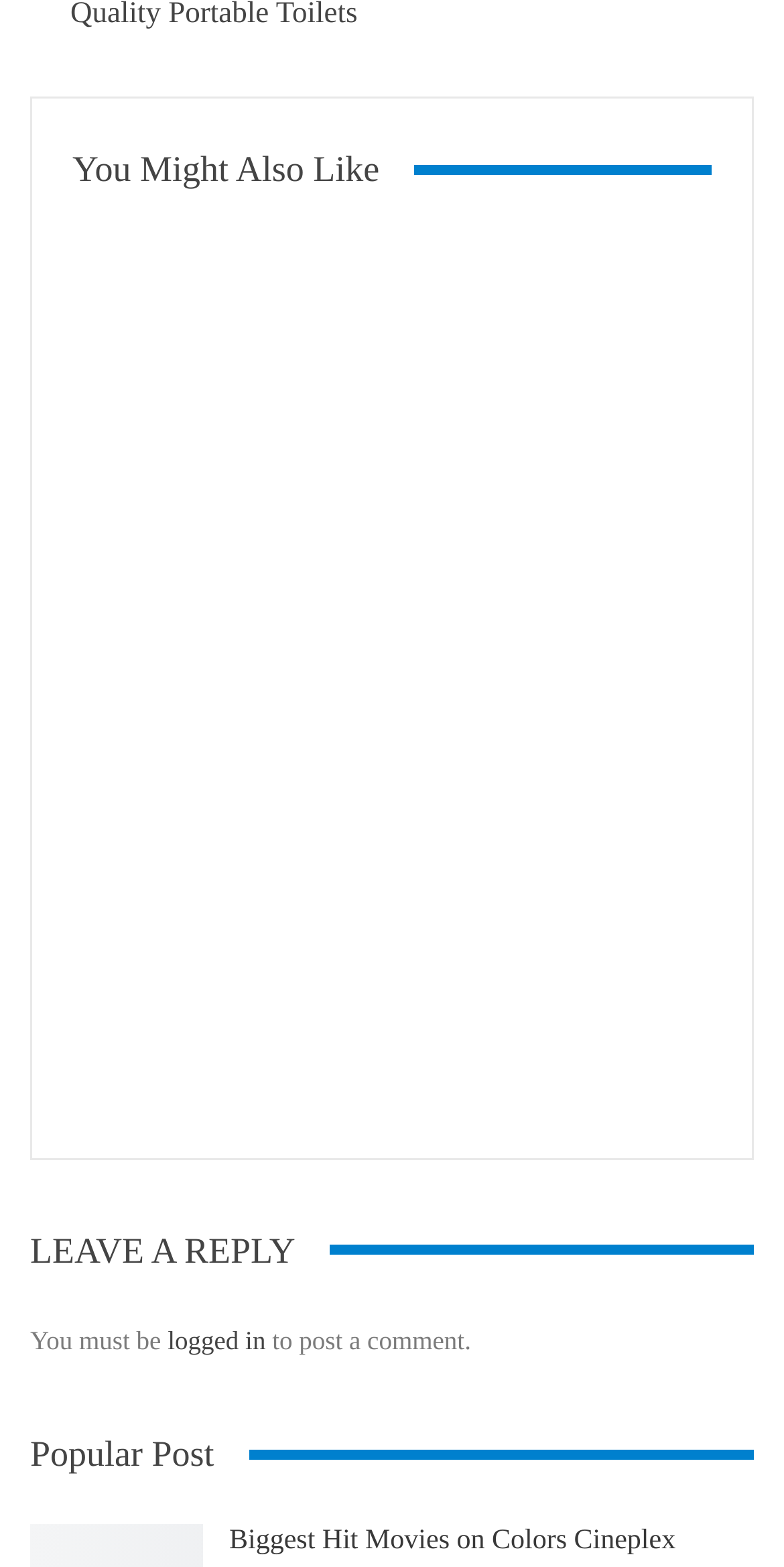Please find the bounding box coordinates of the element's region to be clicked to carry out this instruction: "Read the article about Cathodic Protection for Ships".

[0.564, 0.076, 0.91, 0.126]